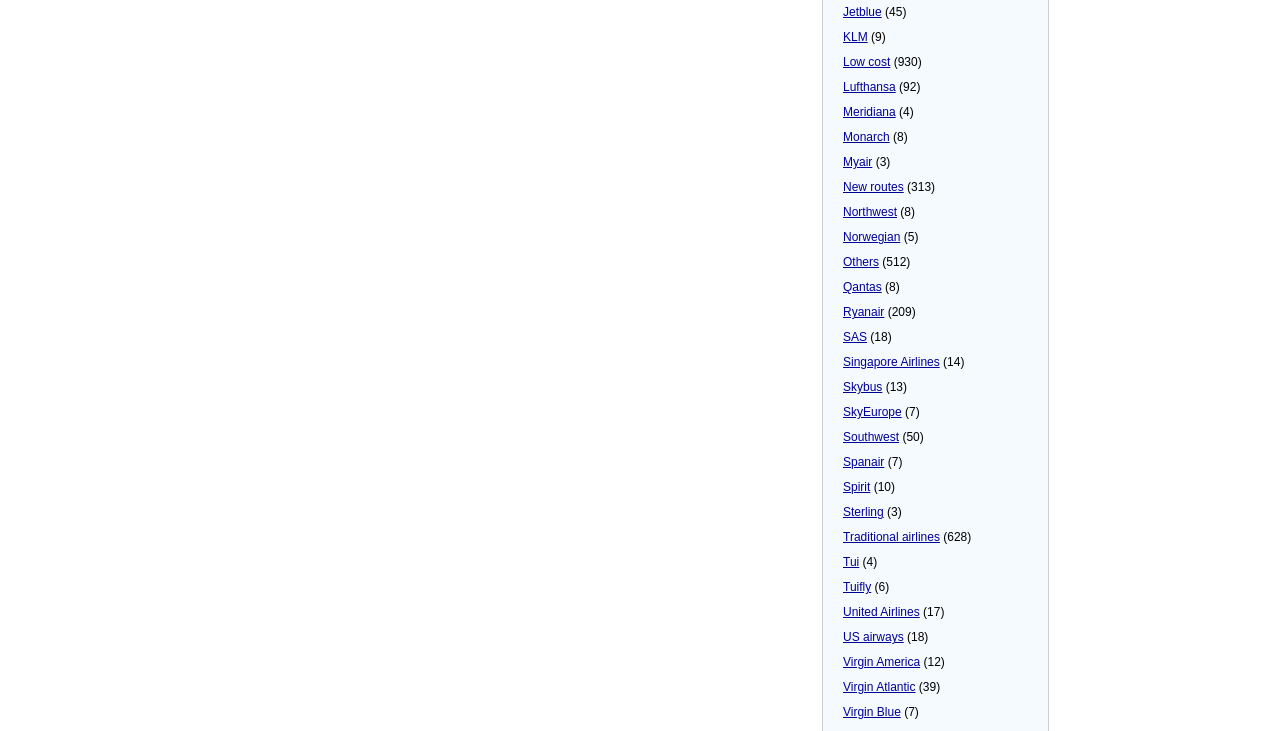Please locate the bounding box coordinates of the element that should be clicked to complete the given instruction: "Browse Virgin America".

[0.659, 0.897, 0.719, 0.916]